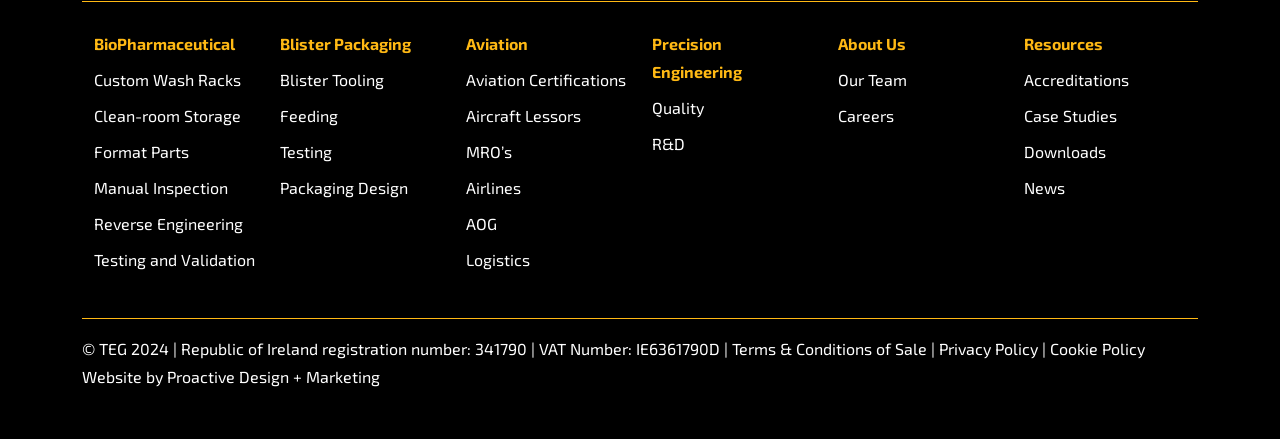Please identify the bounding box coordinates of the element I need to click to follow this instruction: "read about writings".

None